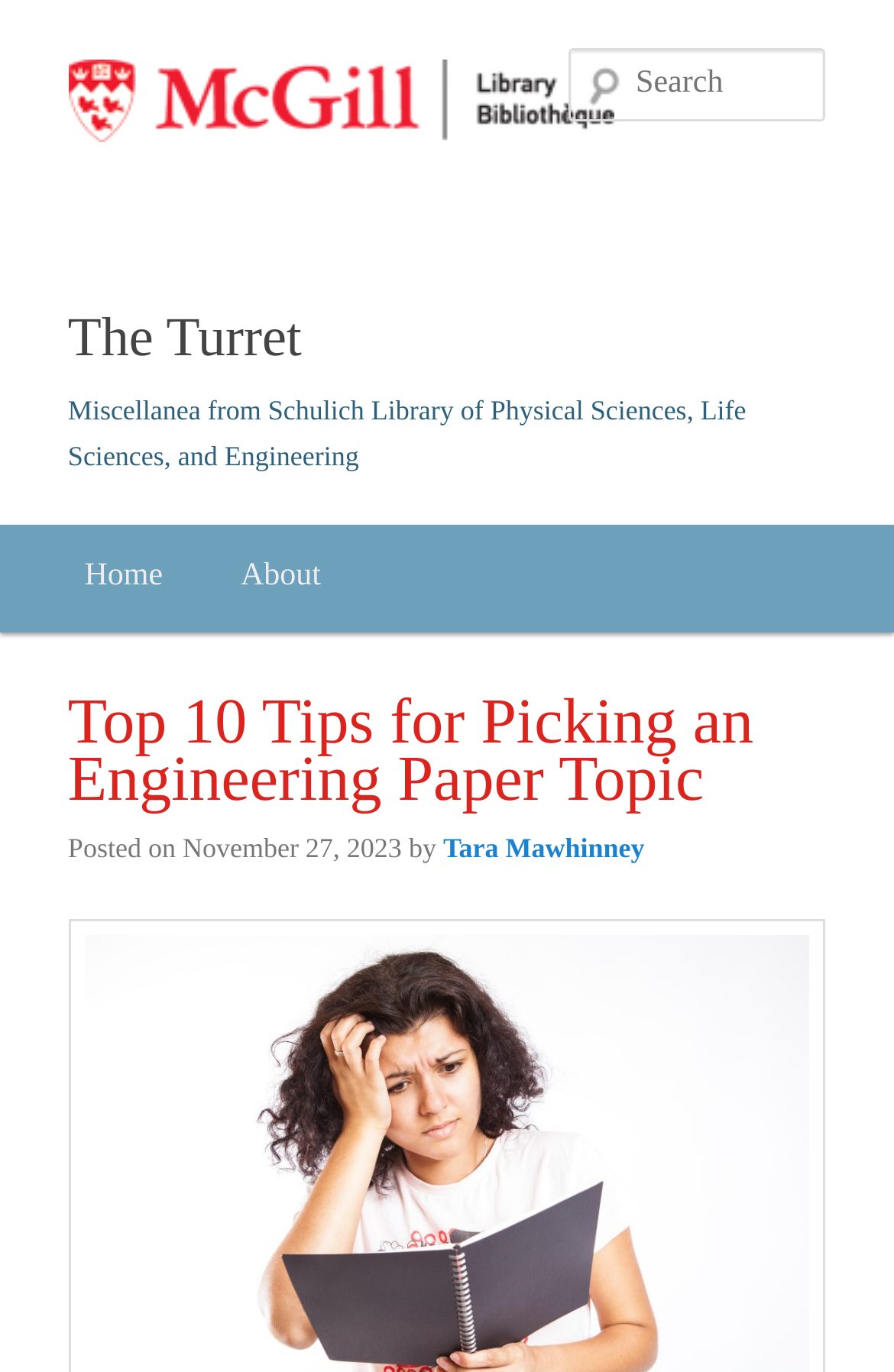Answer the following inquiry with a single word or phrase:
Who is the author of the post?

Tara Mawhinney